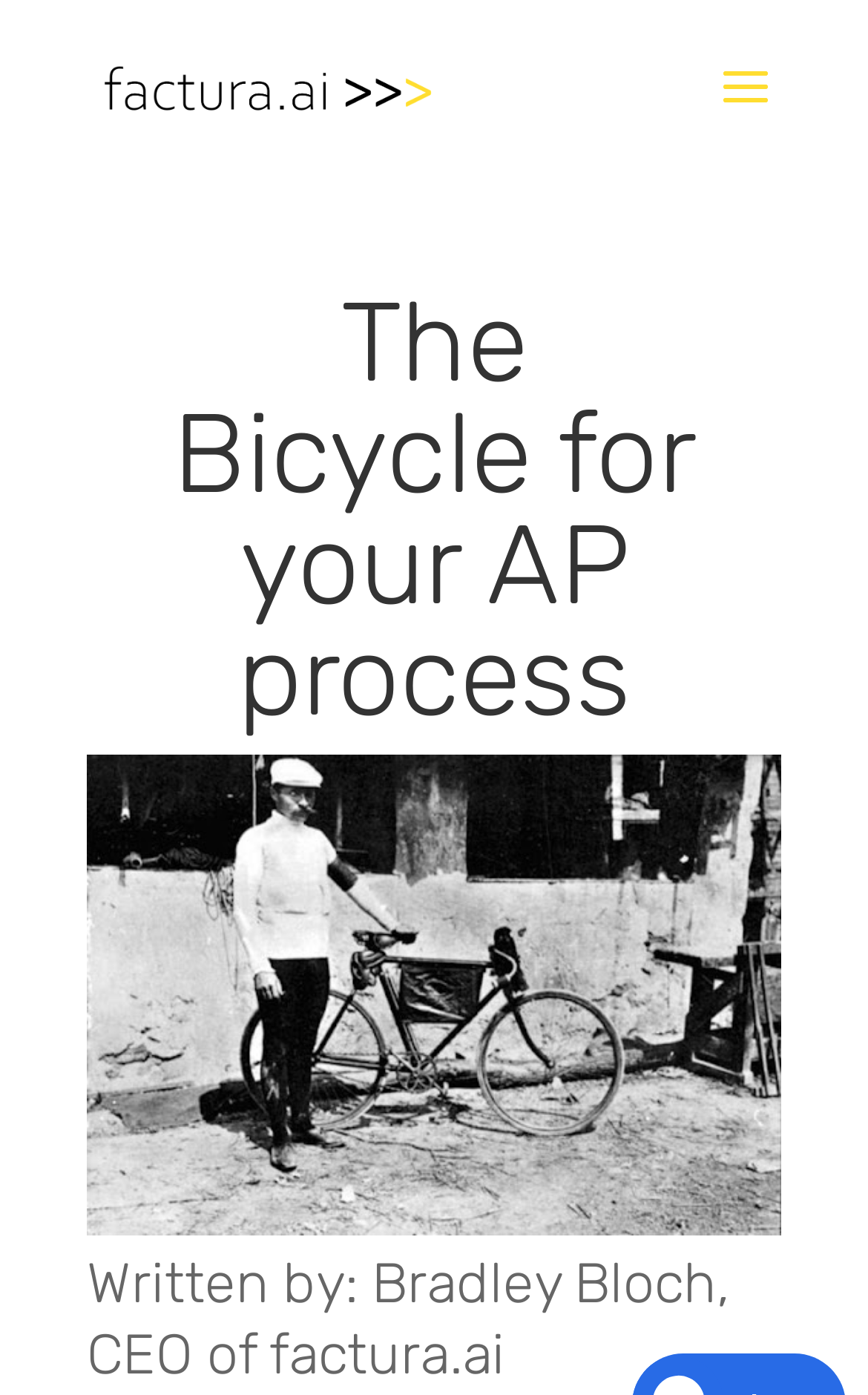Can you find and provide the main heading text of this webpage?

The Bicycle for your AP process